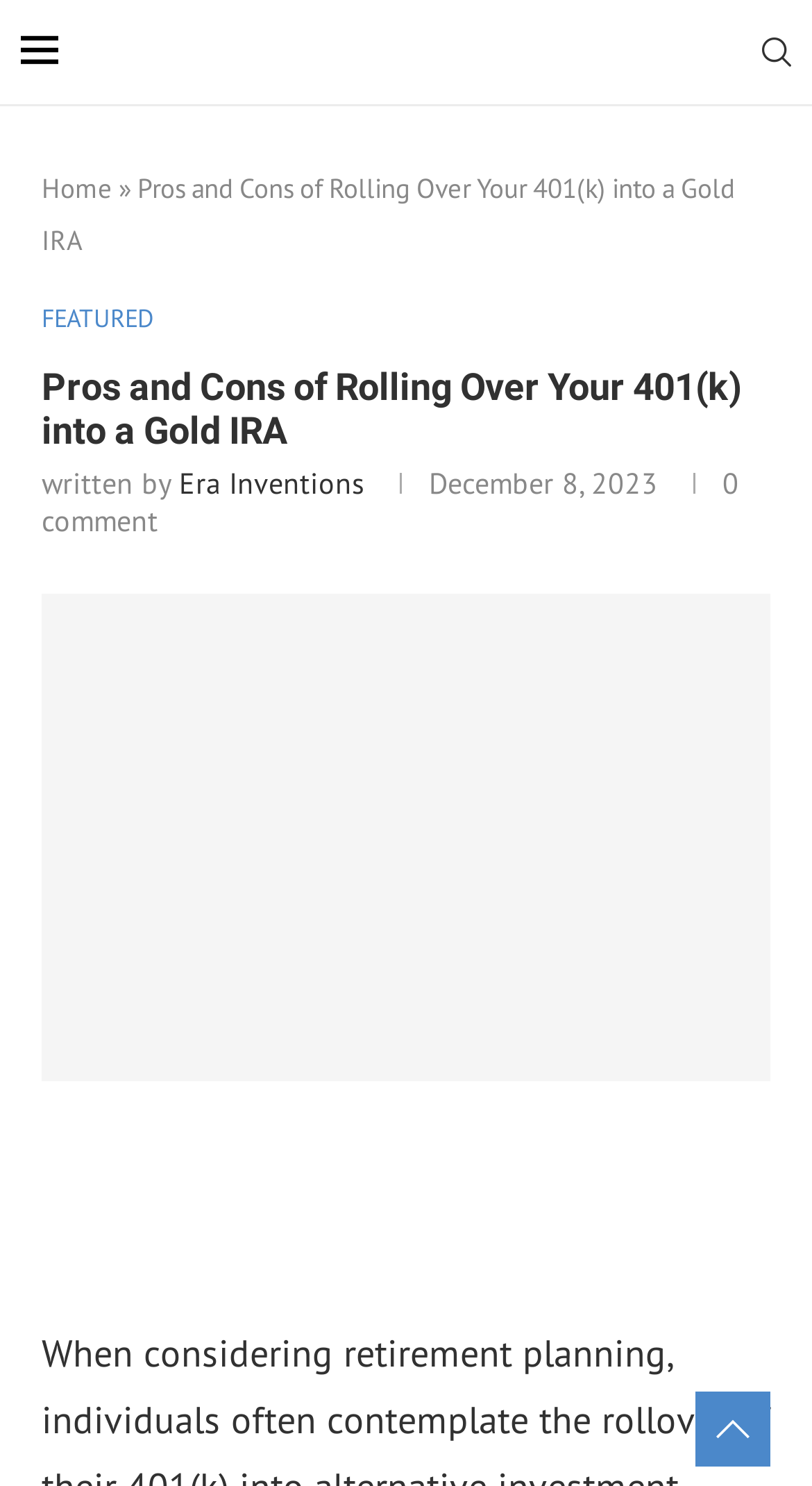Give the bounding box coordinates for the element described by: "Critical Friends".

None